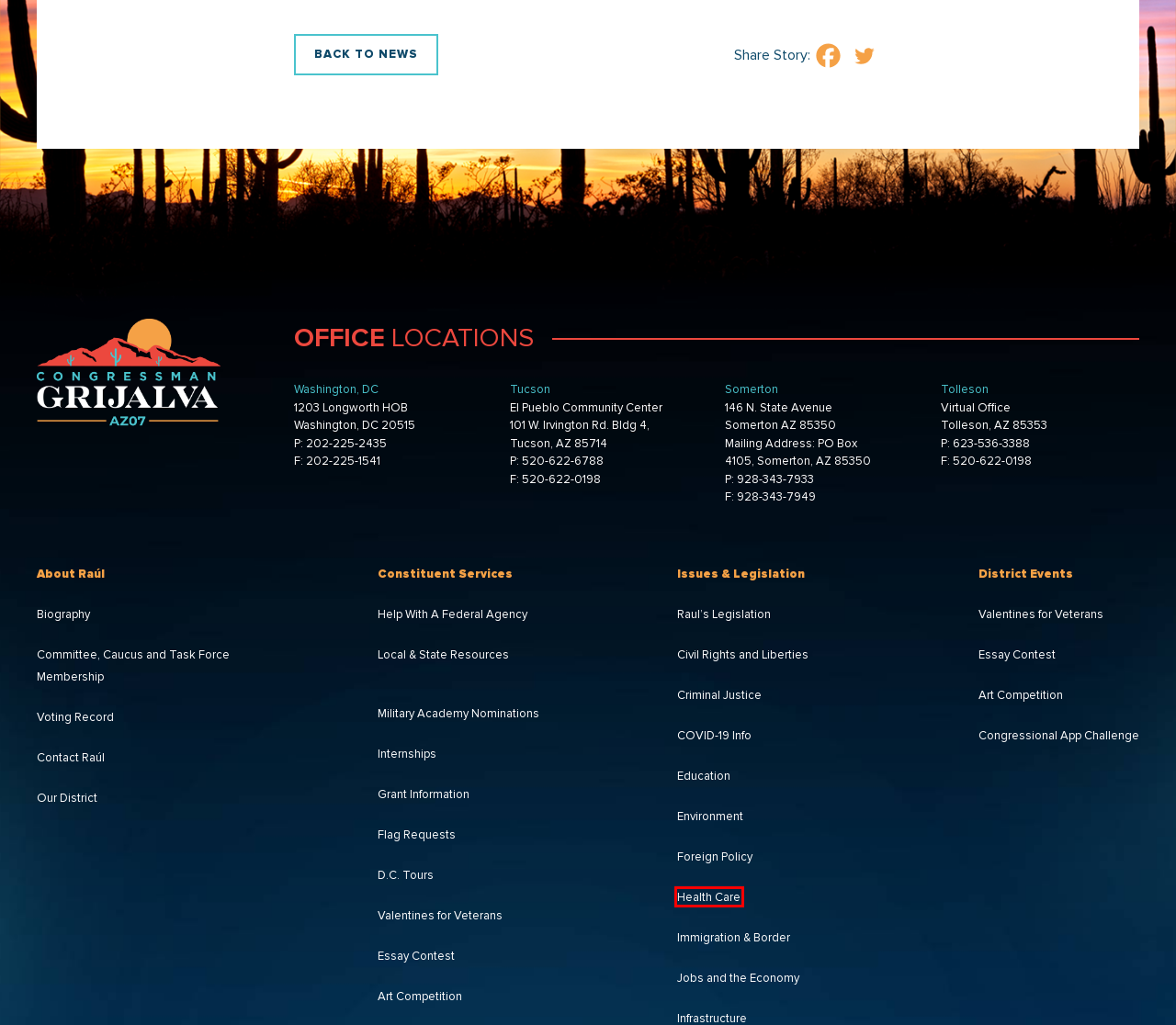Examine the screenshot of the webpage, noting the red bounding box around a UI element. Pick the webpage description that best matches the new page after the element in the red bounding box is clicked. Here are the candidates:
A. Health Care - Raúl Grijalva
B. COVID-19 Info - Raúl Grijalva
C. Congressional App Challenge - Raúl Grijalva
D. Valentines for Veterans - Raúl Grijalva
E. Environment - Raúl Grijalva
F. Education - Raúl Grijalva
G. Military Academy Nominations - Raúl Grijalva
H. Local & State Resources - Raúl Grijalva

A